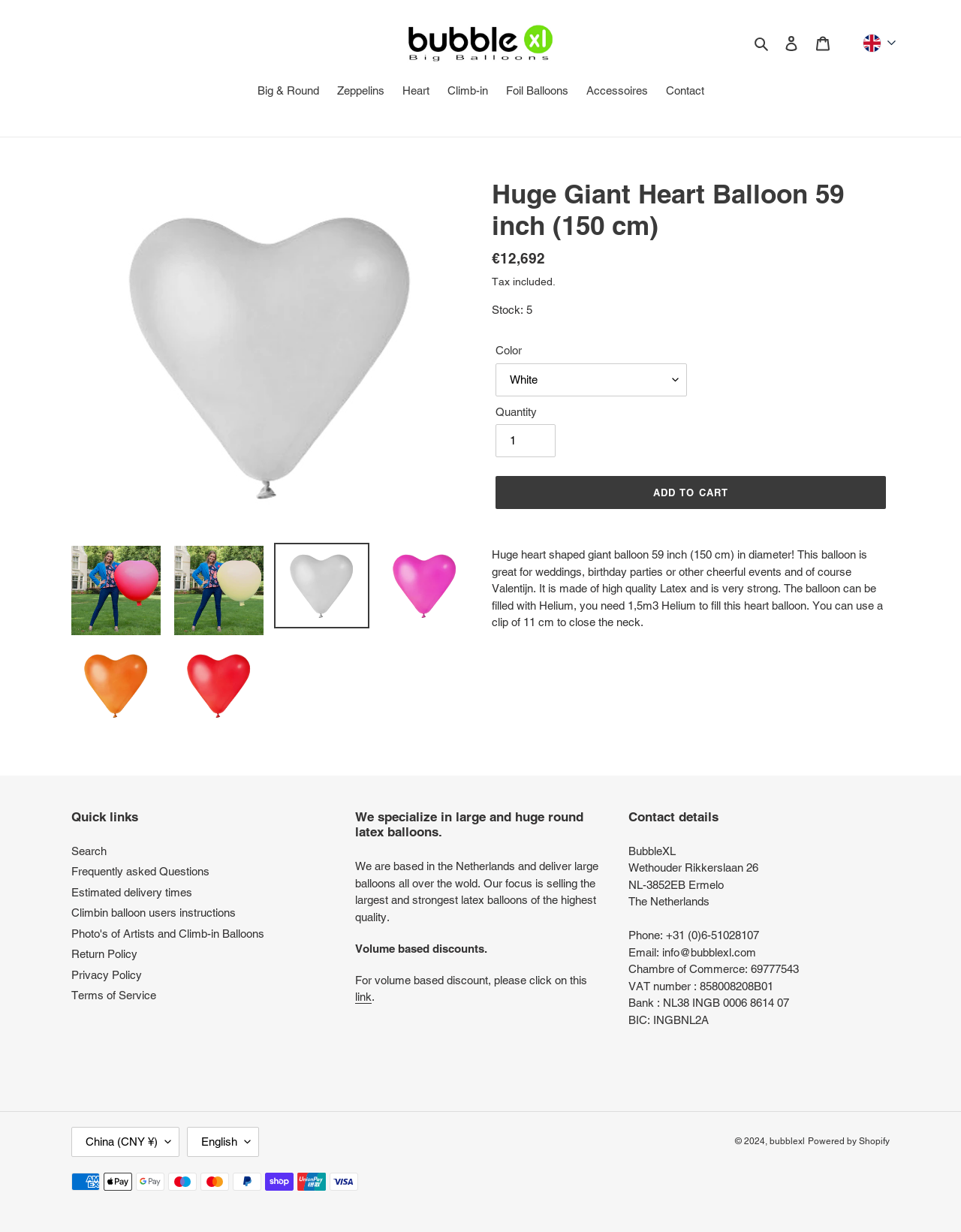Provide the bounding box coordinates of the HTML element this sentence describes: "Zeppelins". The bounding box coordinates consist of four float numbers between 0 and 1, i.e., [left, top, right, bottom].

[0.343, 0.067, 0.407, 0.083]